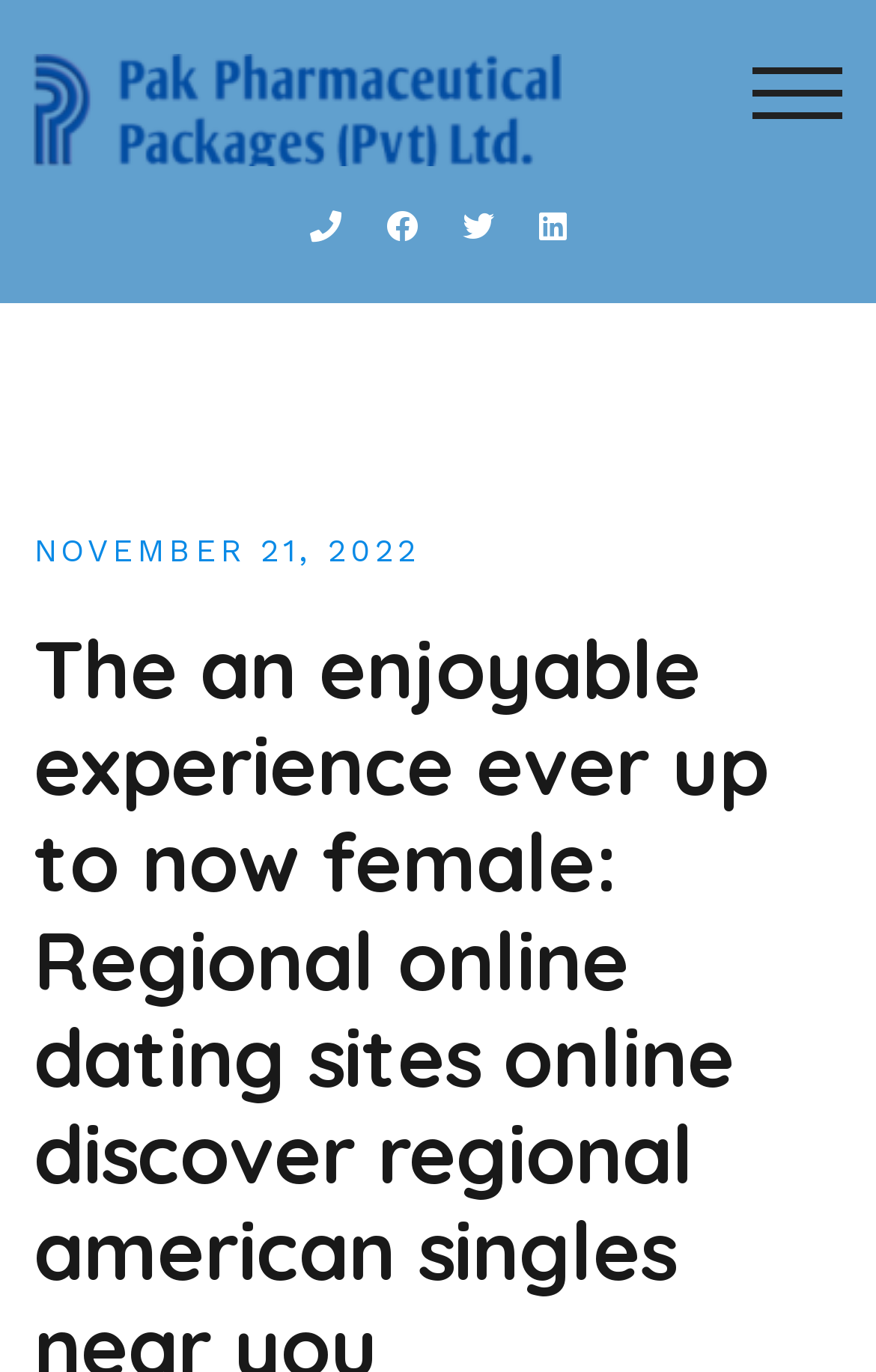Find and provide the bounding box coordinates for the UI element described here: "aria-label="Open the menu"". The coordinates should be given as four float numbers between 0 and 1: [left, top, right, bottom].

None